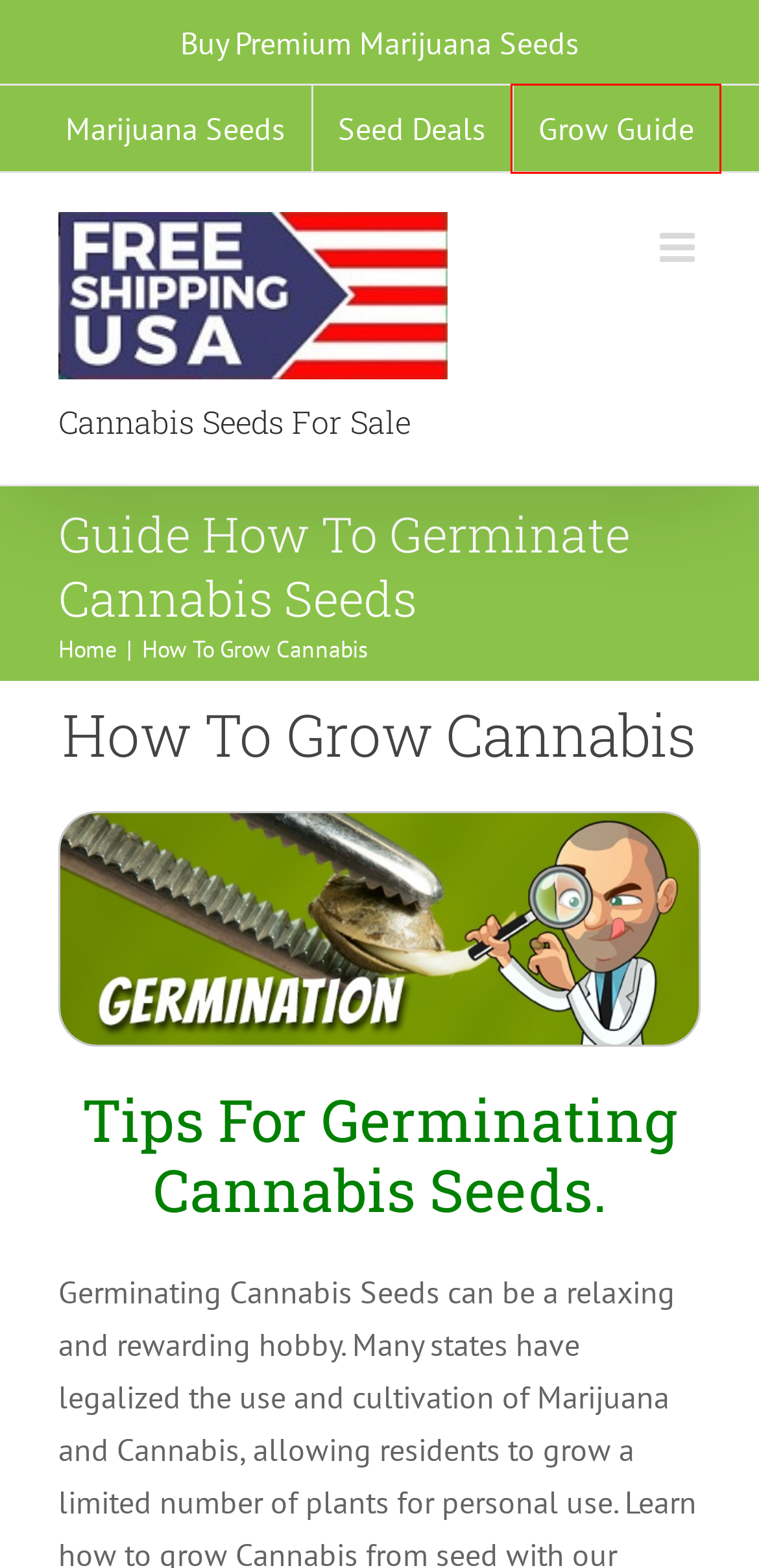View the screenshot of the webpage containing a red bounding box around a UI element. Select the most fitting webpage description for the new page shown after the element in the red bounding box is clicked. Here are the candidates:
A. Buy Auto Flowering Seeds | Marijuana Seeds for Sale
B. Free Marijuana Seeds - Marijuana Seeds USA
C. Marijuana Seeds | Buy Marijuana Seeds Online In The USA
D. Wedding Cake Feminized Seeds | Marijuana Seeds For Sale
E. Marijuana Seeds USA - Buy Cannabis Seeds
F. Tips For Growing Cannabis - How To Grow Marijuana Seeds
G. Buy Cannabis Grow Sets Online | Marijuana Seeds For Sale
H. Grow Guide - Marijuana Seeds USA

H